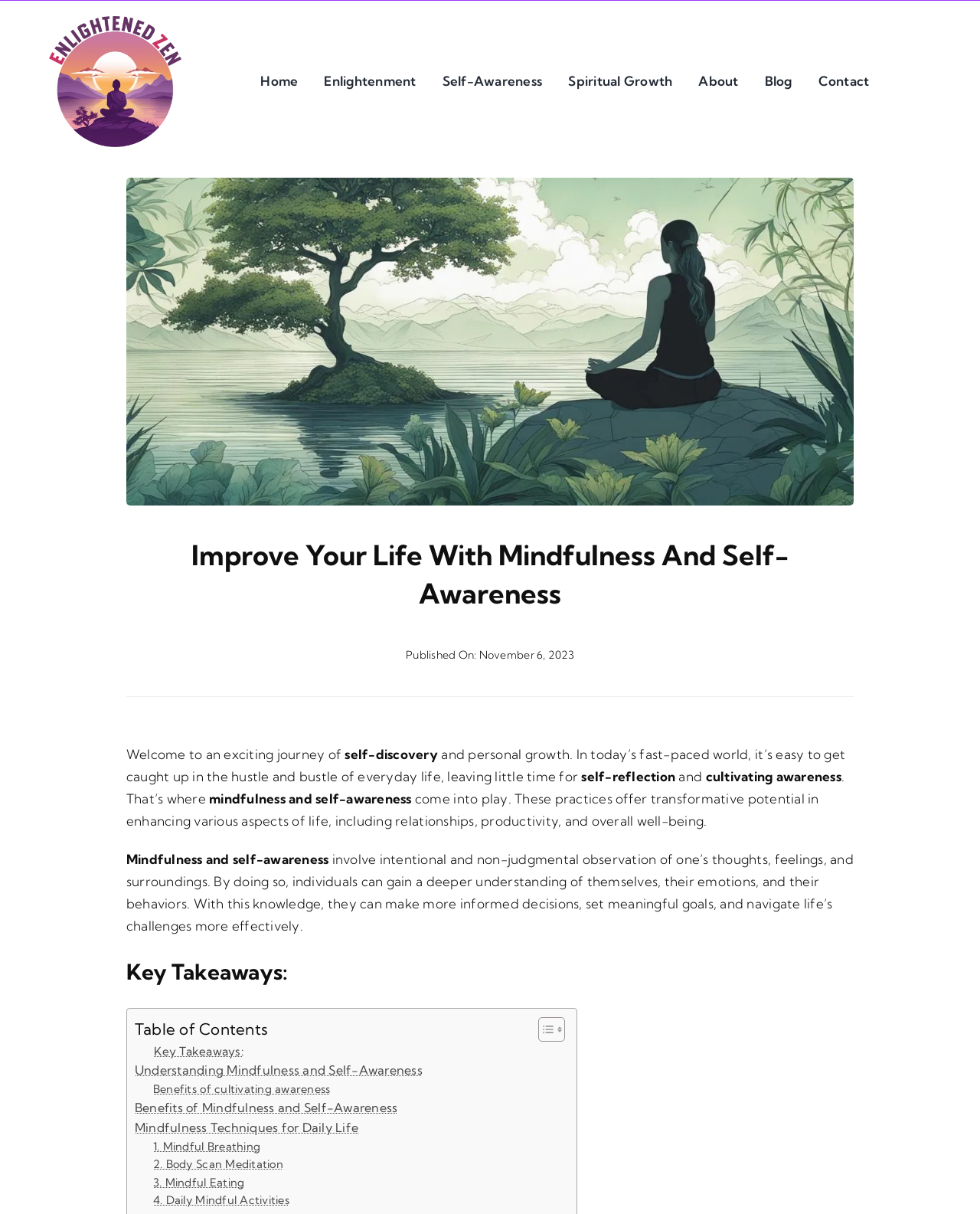Answer the following in one word or a short phrase: 
What is the main topic of this webpage?

Mindfulness and self-awareness